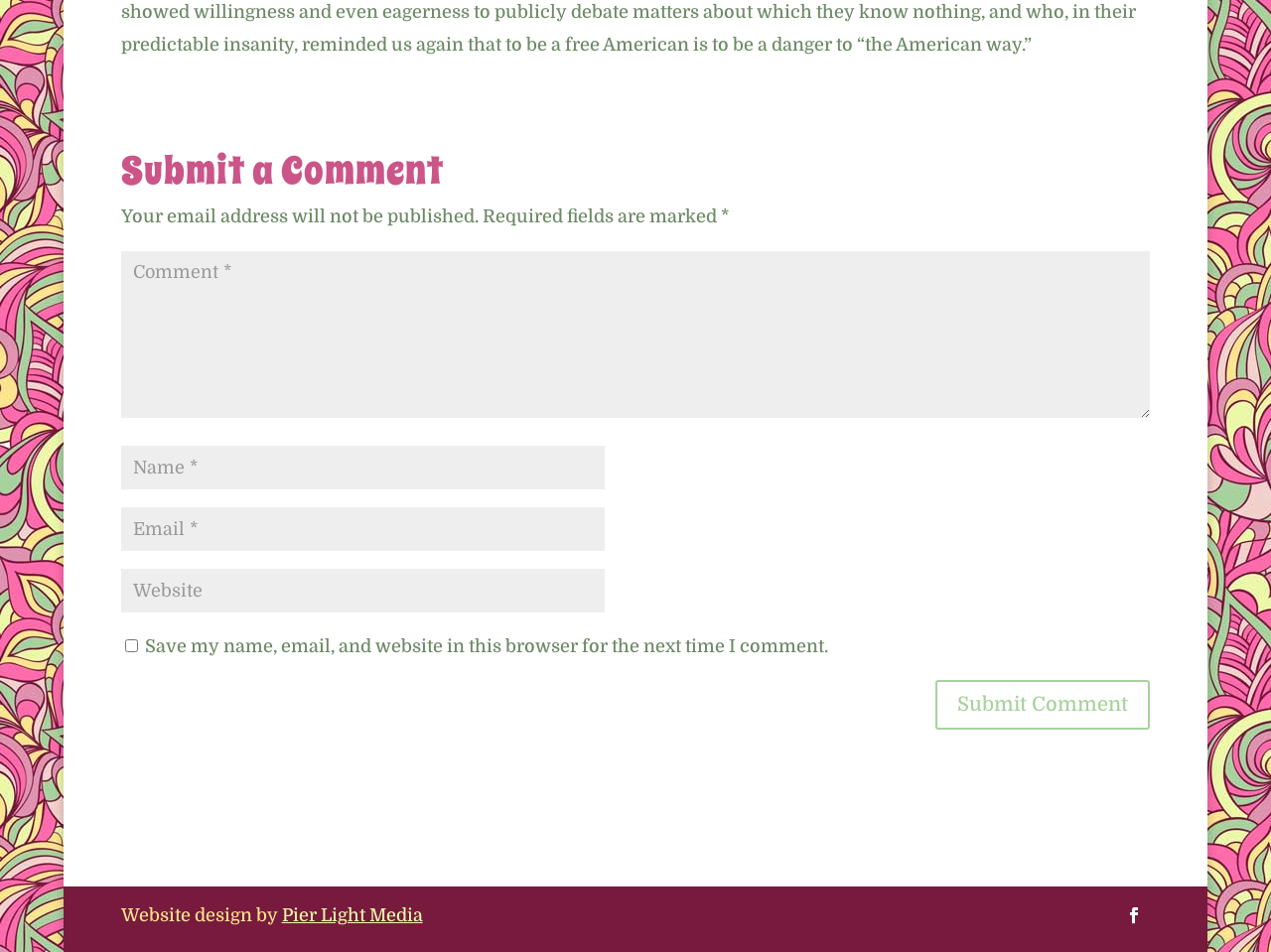Provide the bounding box coordinates of the UI element that matches the description: "name="submit" value="Submit Comment"".

[0.736, 0.715, 0.905, 0.767]